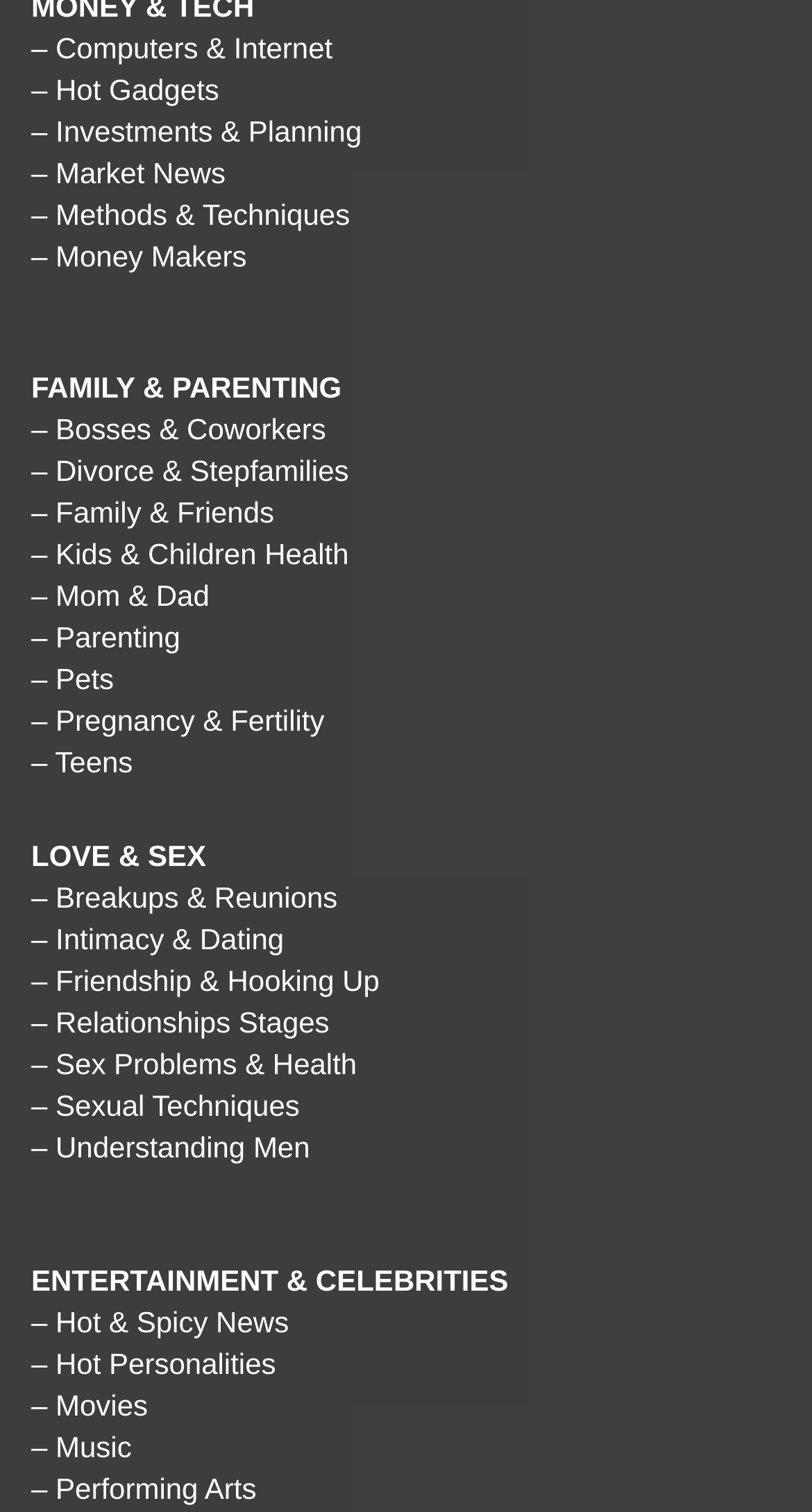Please specify the bounding box coordinates of the clickable section necessary to execute the following command: "Explore Family & Parenting".

[0.038, 0.245, 0.421, 0.267]